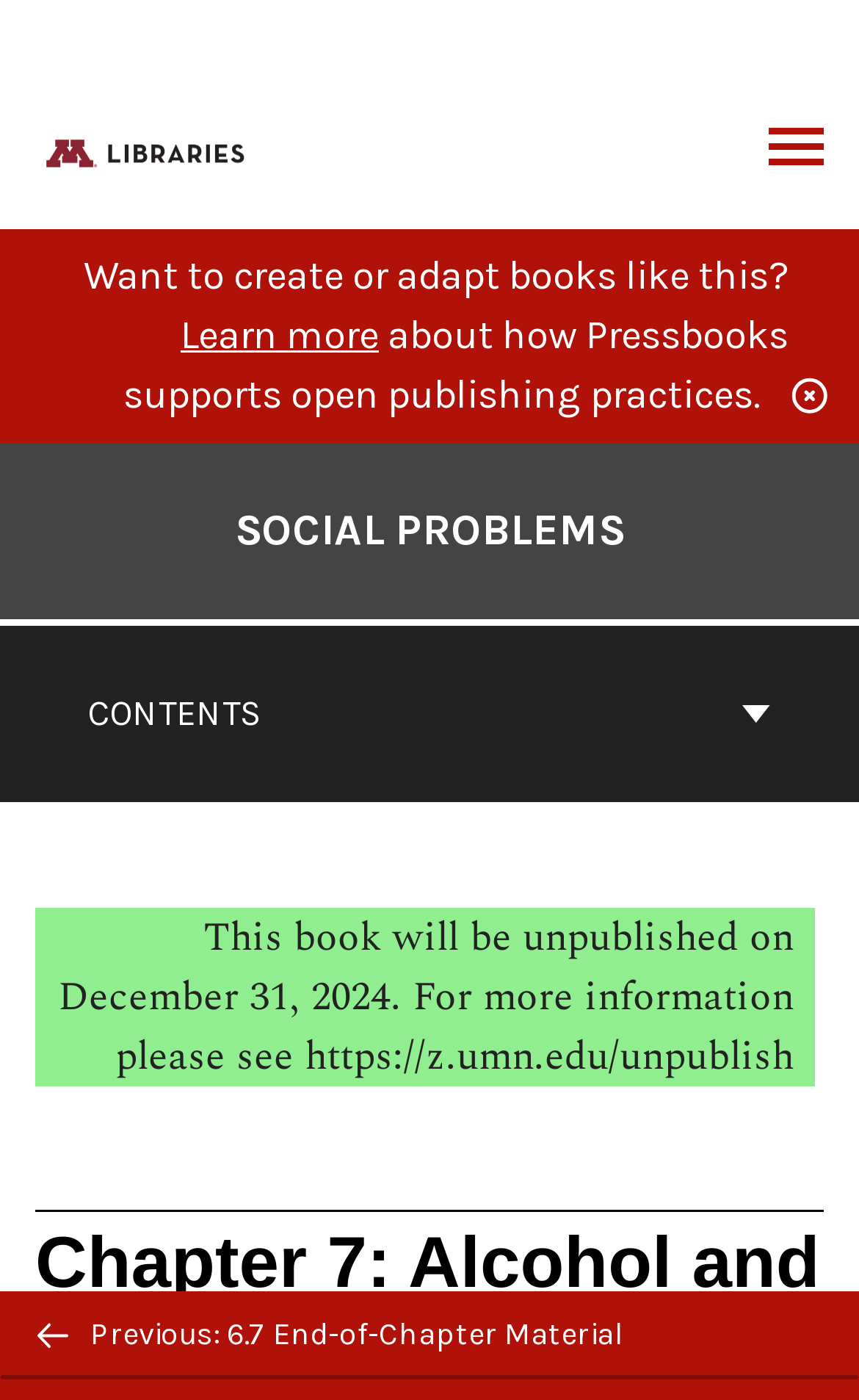How many navigation buttons are there?
Please look at the screenshot and answer using one word or phrase.

3